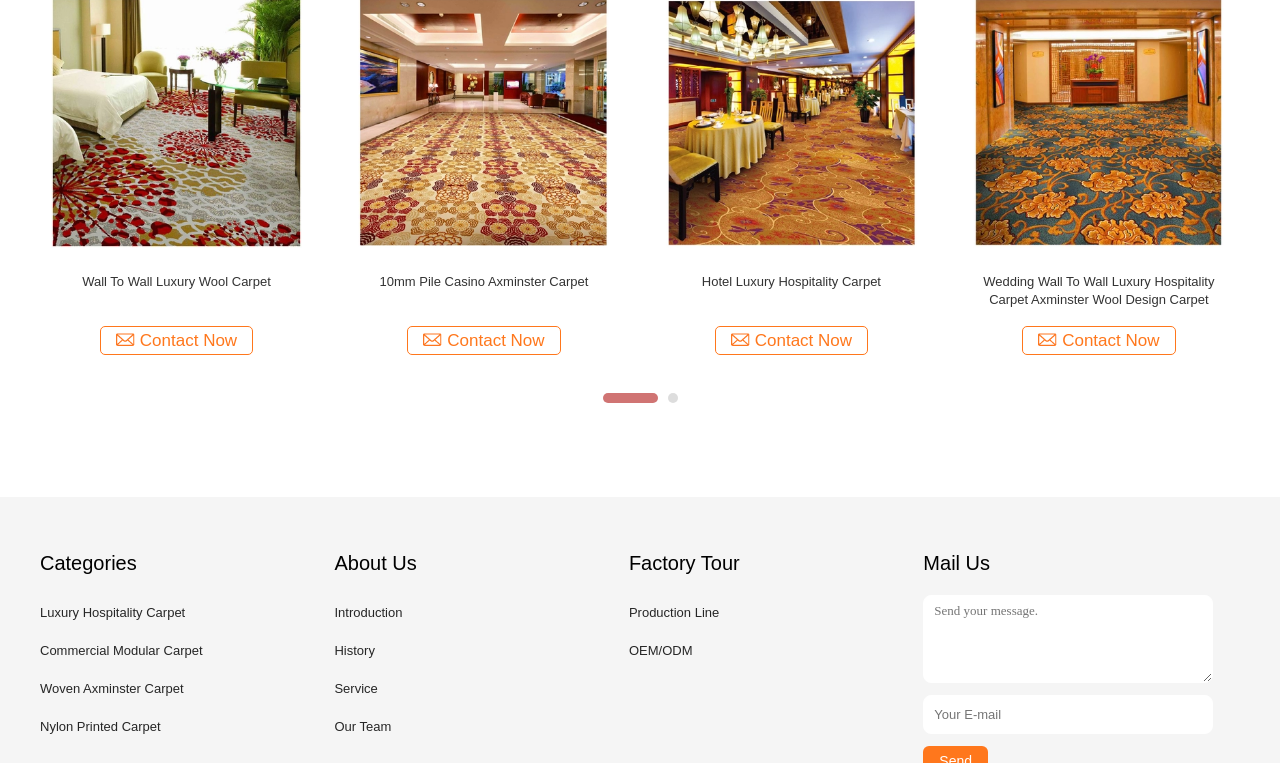What is the section above the 'Mail Us' text?
Look at the screenshot and respond with a single word or phrase.

Factory Tour